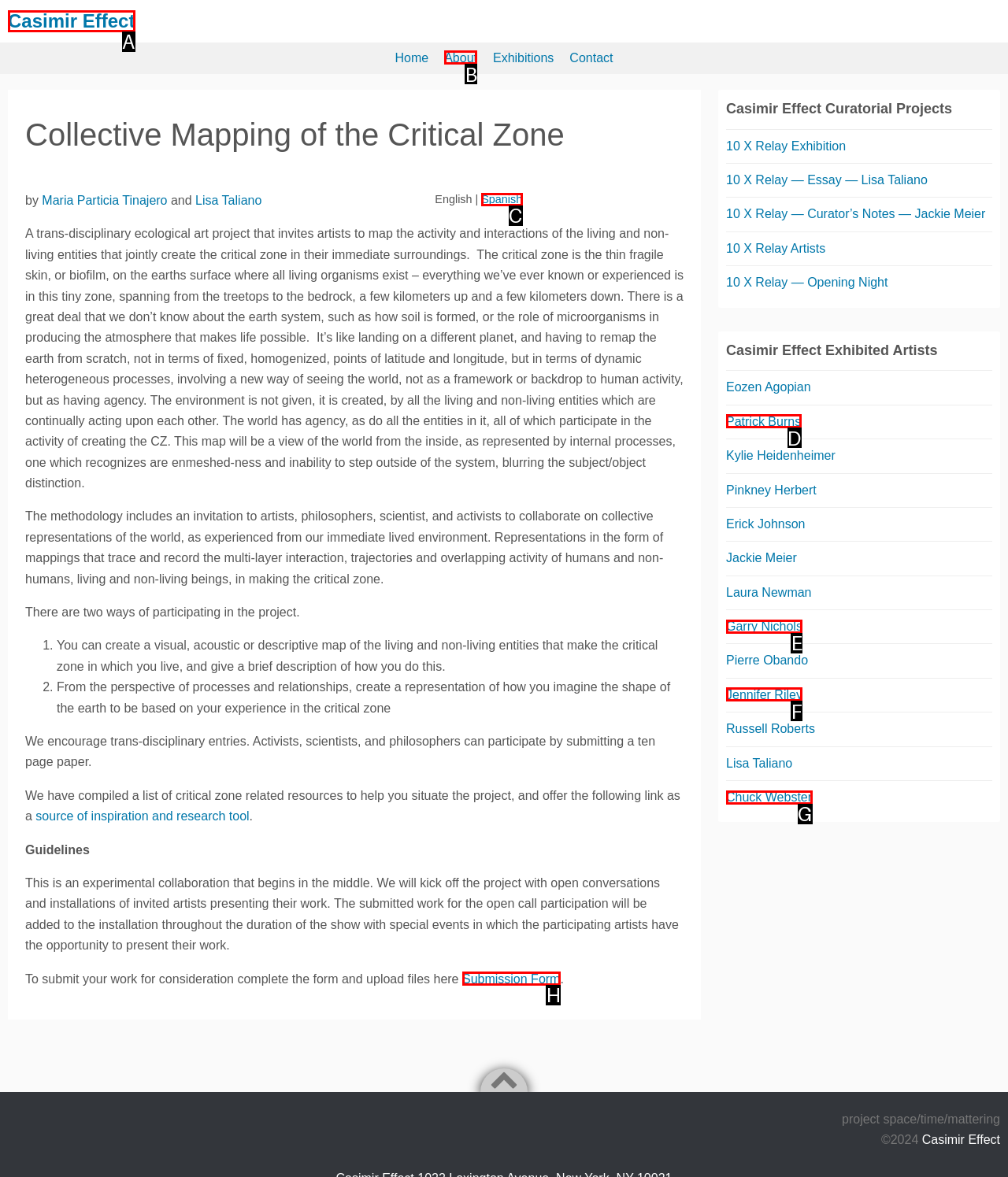Identify which HTML element to click to fulfill the following task: Submit your work for consideration using the 'Submission Form' link. Provide your response using the letter of the correct choice.

H